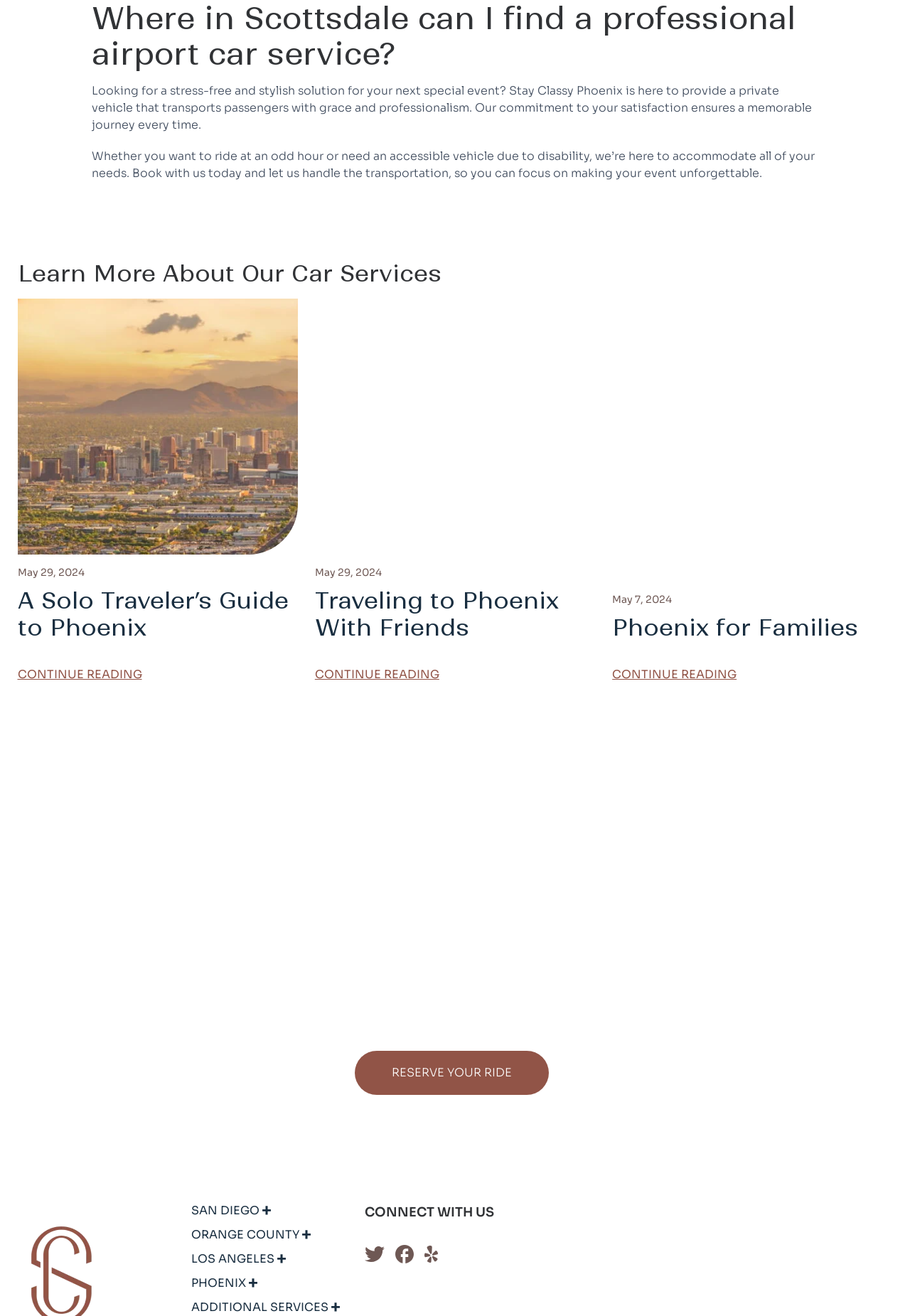Please locate the clickable area by providing the bounding box coordinates to follow this instruction: "Learn more about car services".

[0.019, 0.198, 0.981, 0.219]